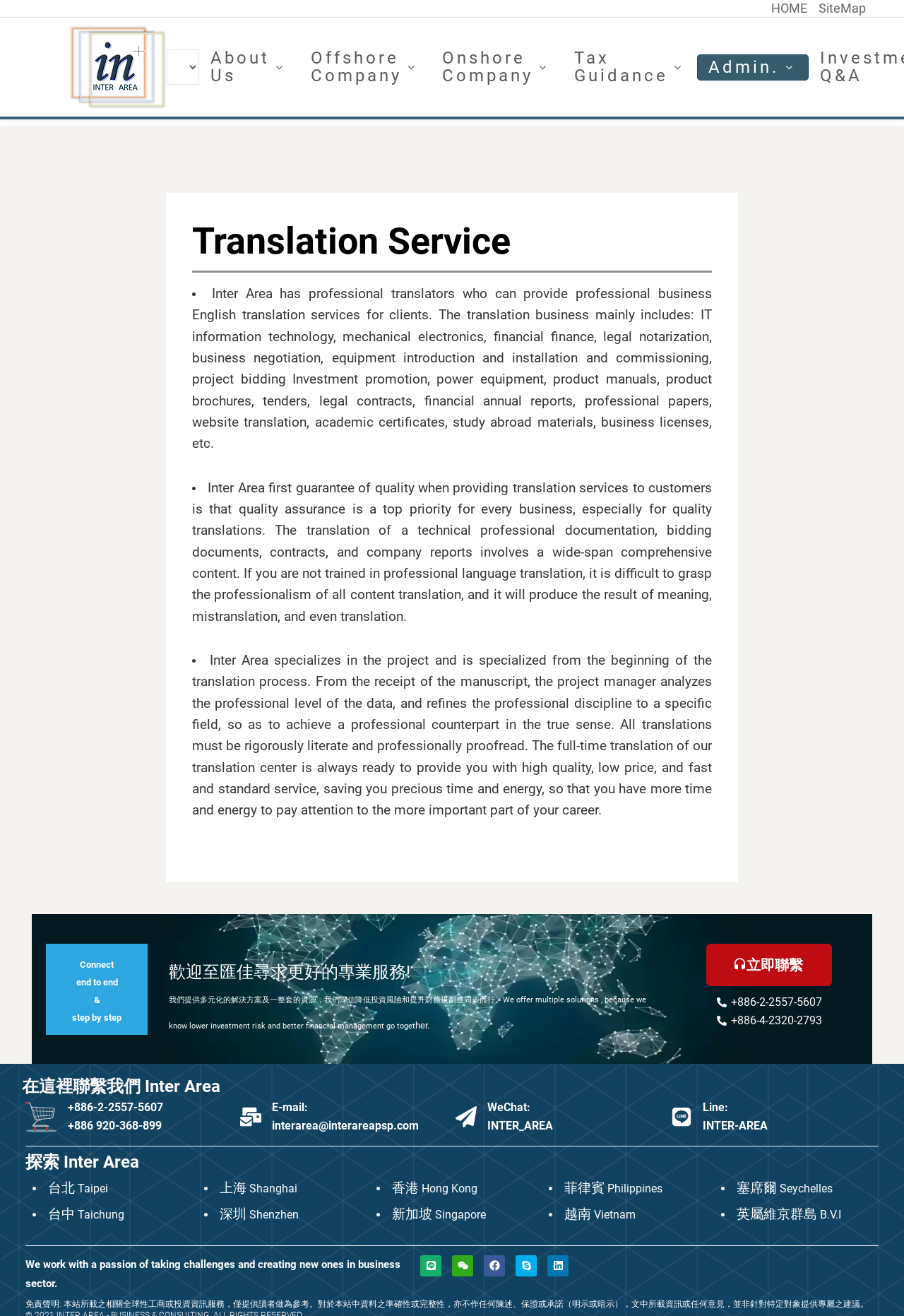Give a short answer to this question using one word or a phrase:
What is the priority of Inter Area when providing translation services?

Quality assurance